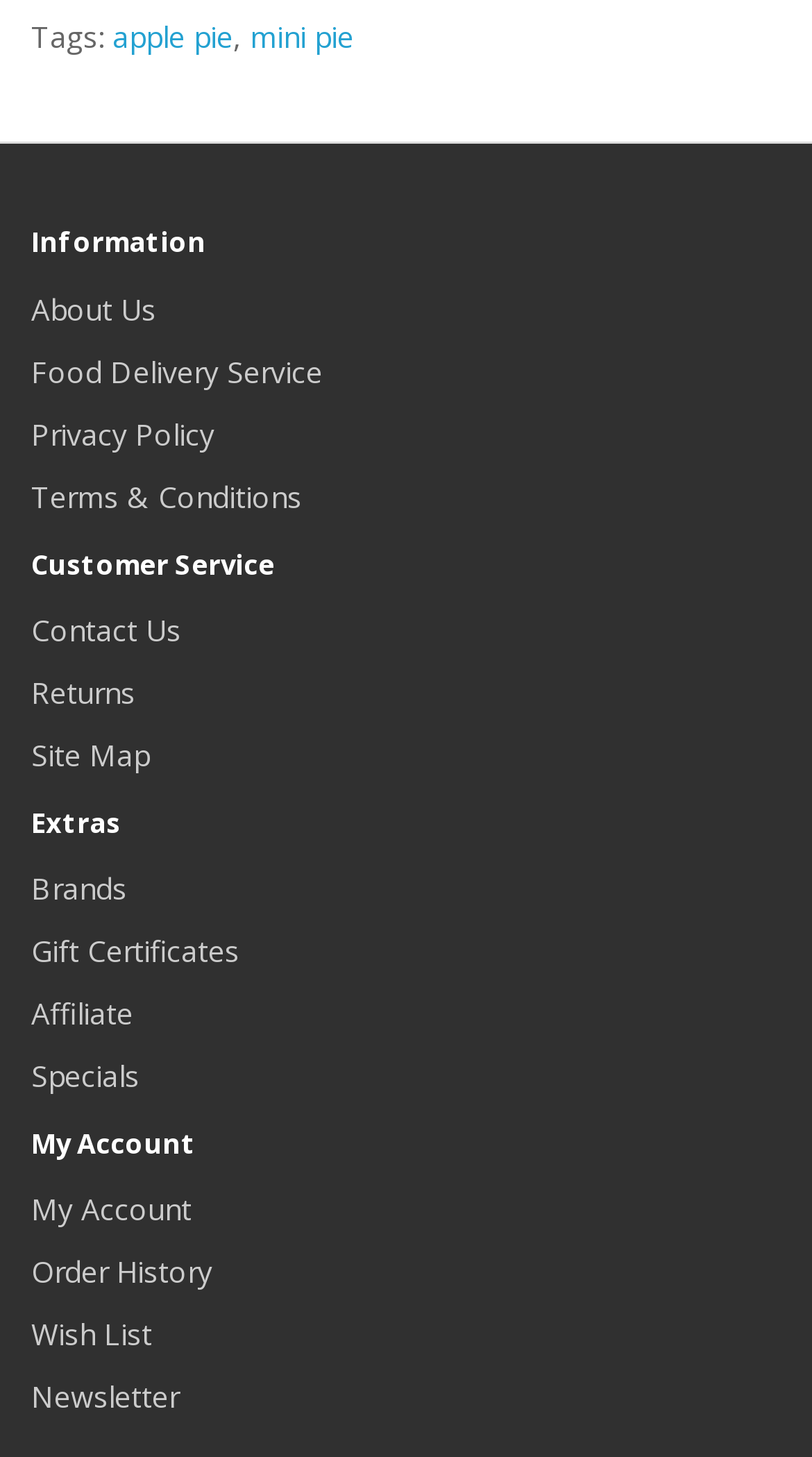Find the bounding box coordinates of the area that needs to be clicked in order to achieve the following instruction: "Browse Entertainment". The coordinates should be specified as four float numbers between 0 and 1, i.e., [left, top, right, bottom].

None